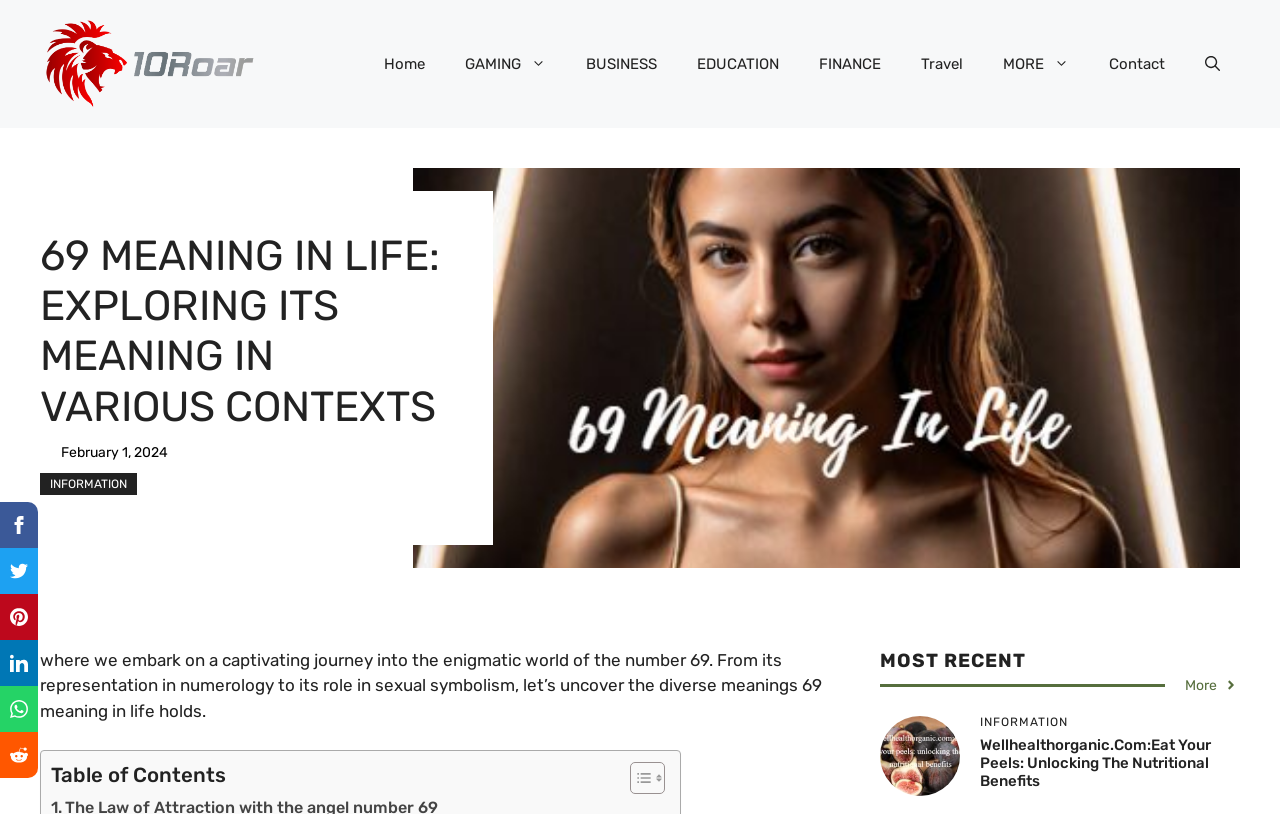Please locate the UI element described by "alt="10roar"" and provide its bounding box coordinates.

[0.031, 0.064, 0.203, 0.089]